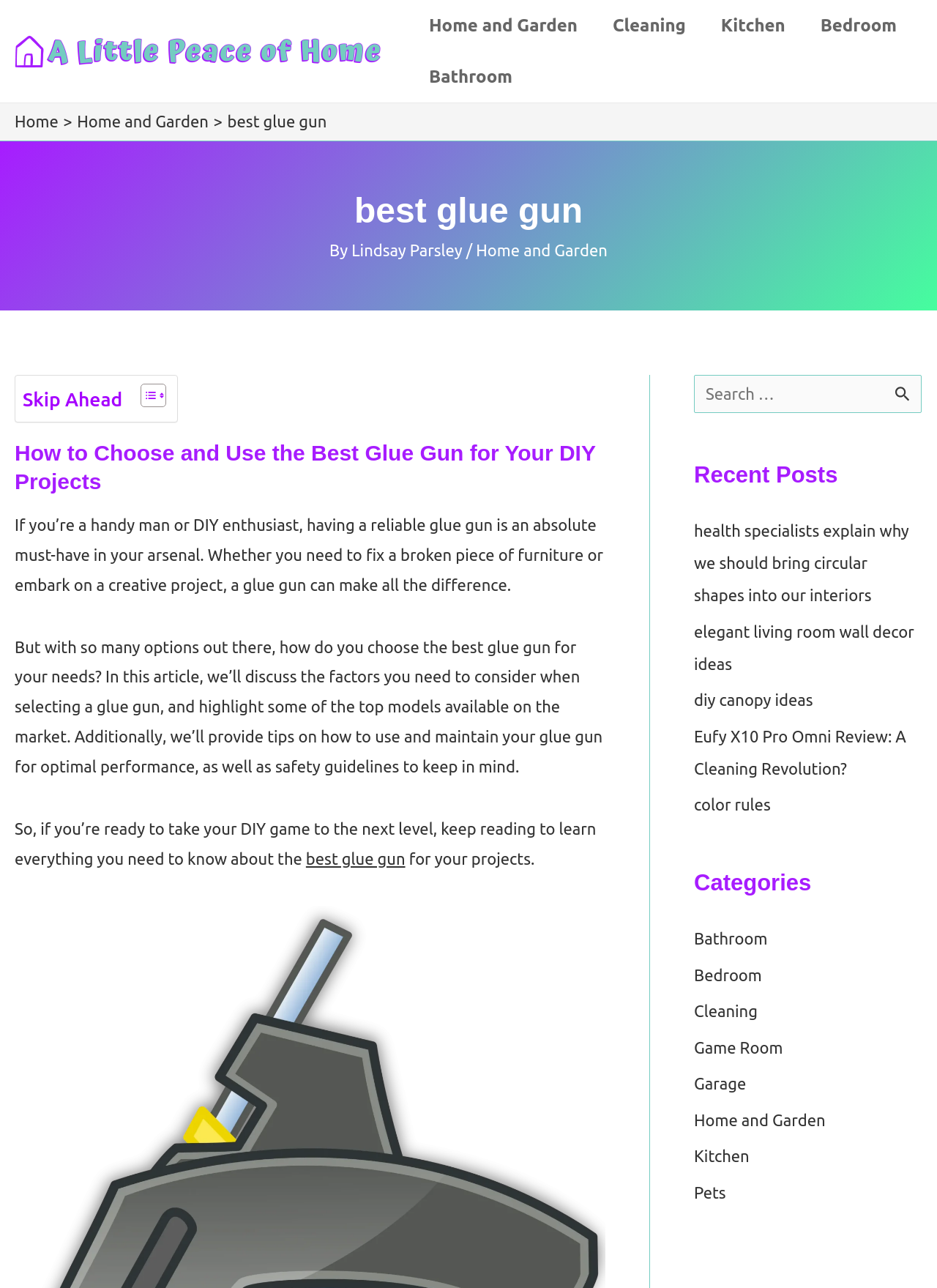Locate the bounding box coordinates of the element that should be clicked to fulfill the instruction: "Check out the 'Recent Posts' section".

[0.741, 0.356, 0.984, 0.638]